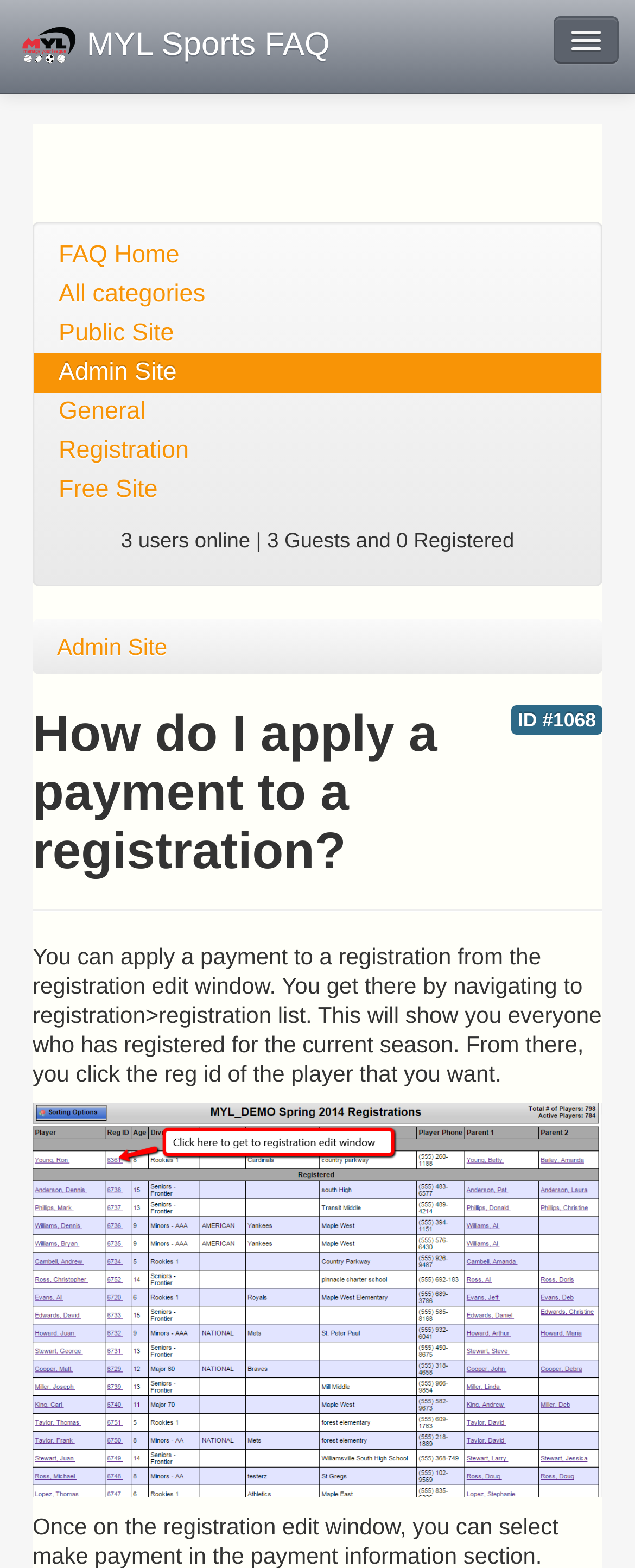What is the text above the separator?
Using the information from the image, give a concise answer in one word or a short phrase.

How do I apply a payment to a registration?